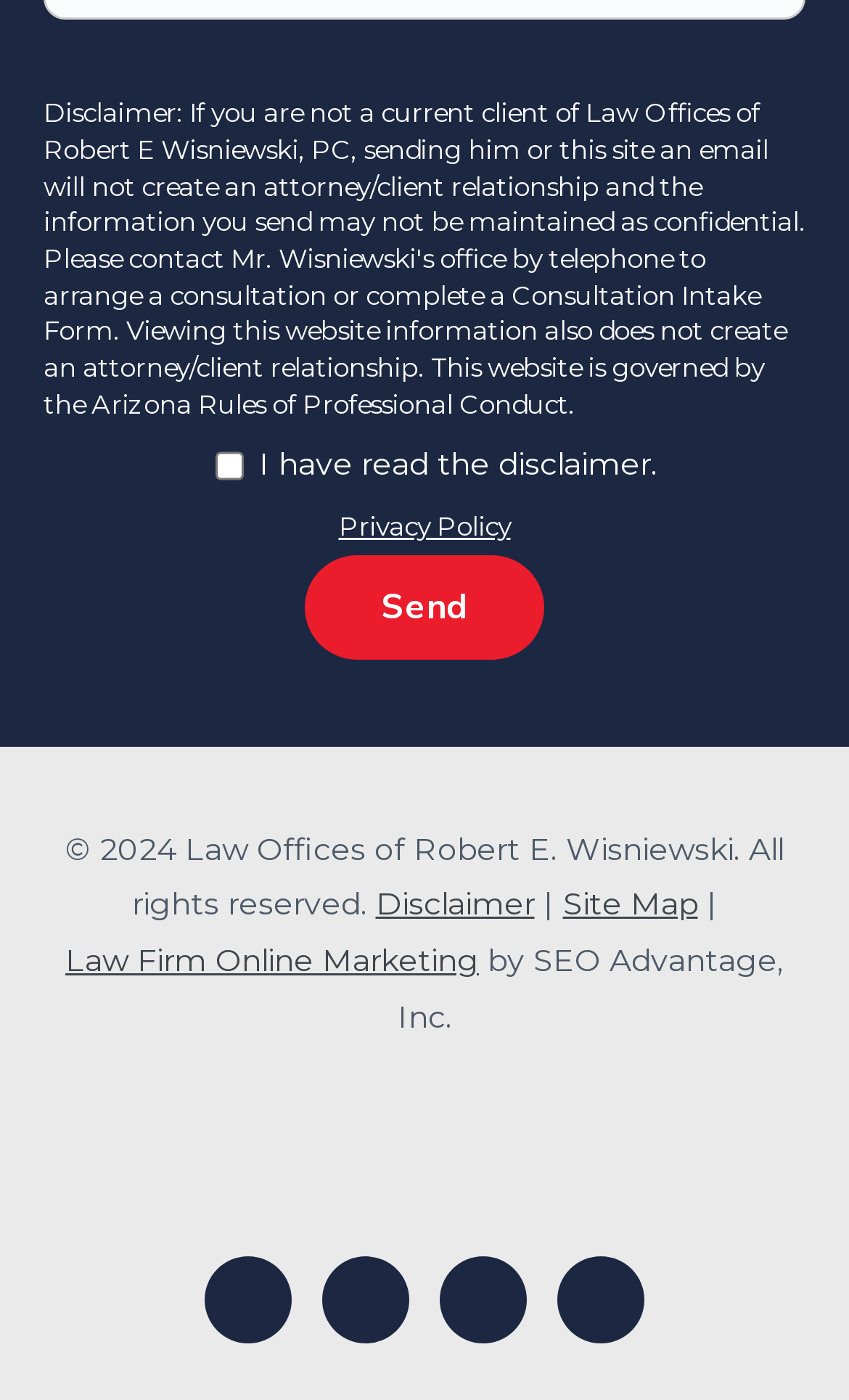Please provide a comprehensive answer to the question below using the information from the image: What is the text below the checkbox?

Below the checkbox element with ID 862, there is a link element with ID 896 containing the text 'Privacy Policy', which is likely a link to a page describing the website's privacy policy.